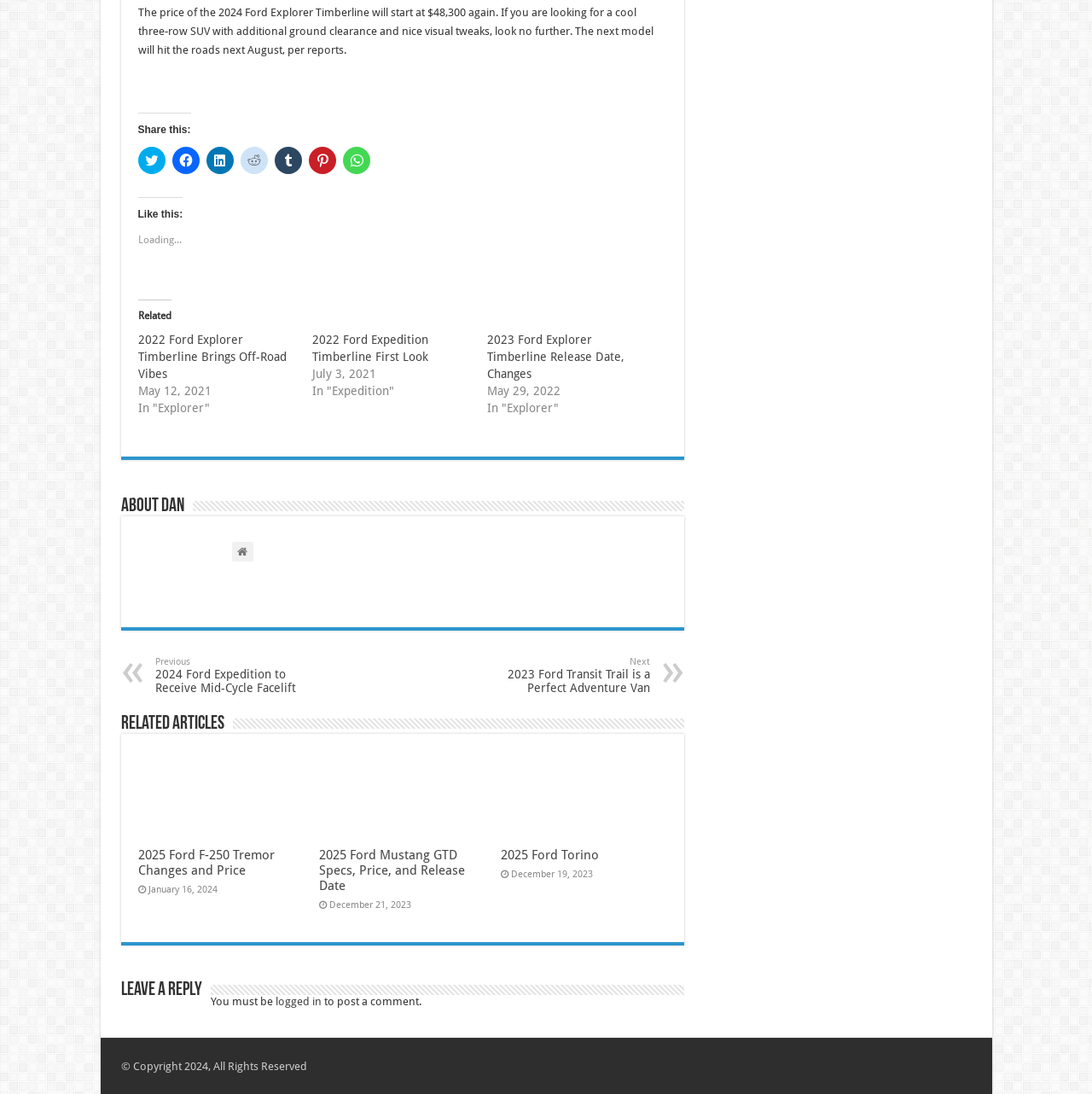How many social media platforms can you share this article on?
Please provide a single word or phrase answer based on the image.

7